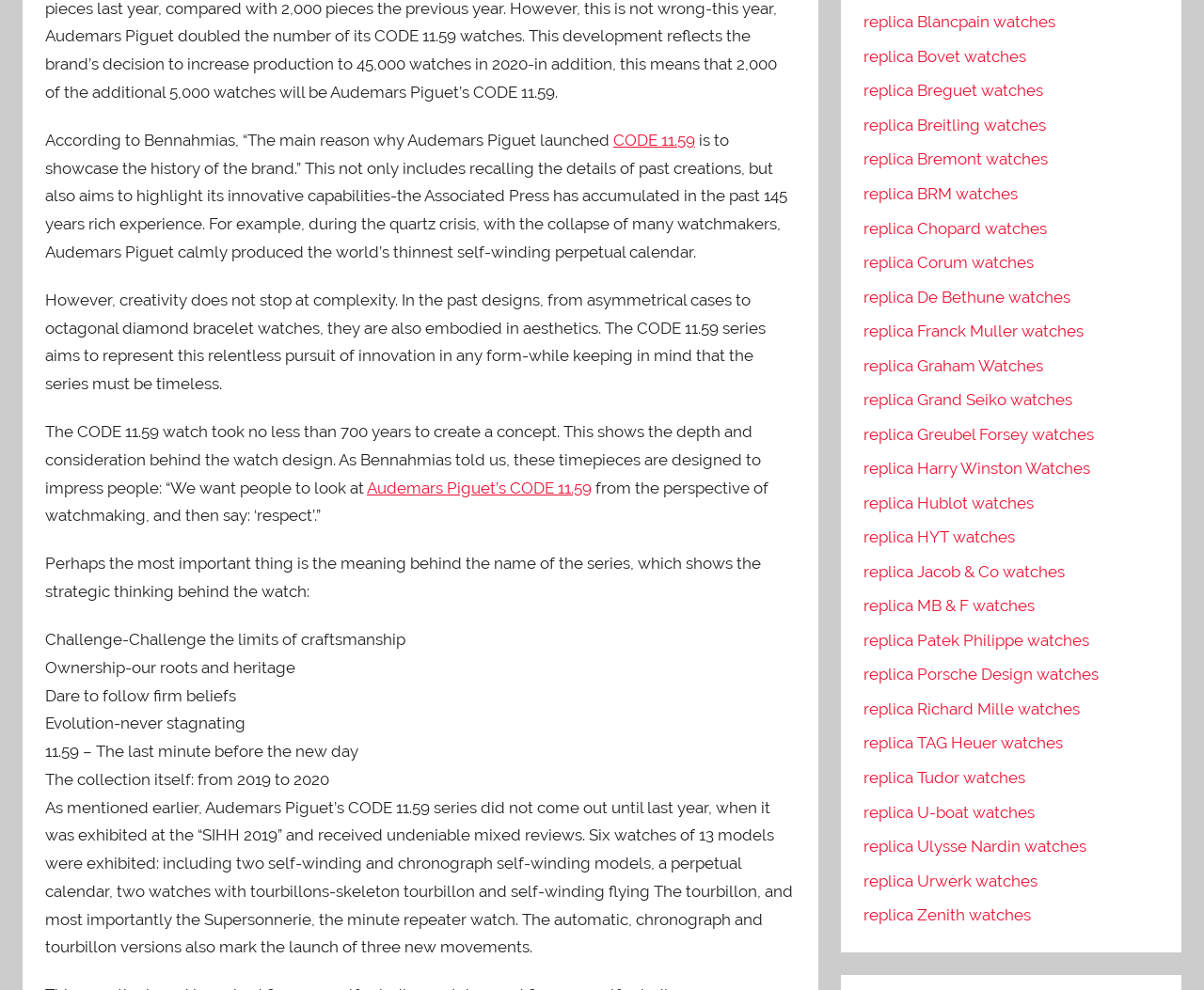Using the information in the image, could you please answer the following question in detail:
What is the name of the minute repeater watch?

The text mentions that one of the models exhibited at SIHH 2019 is the Supersonnerie, which is a minute repeater watch.